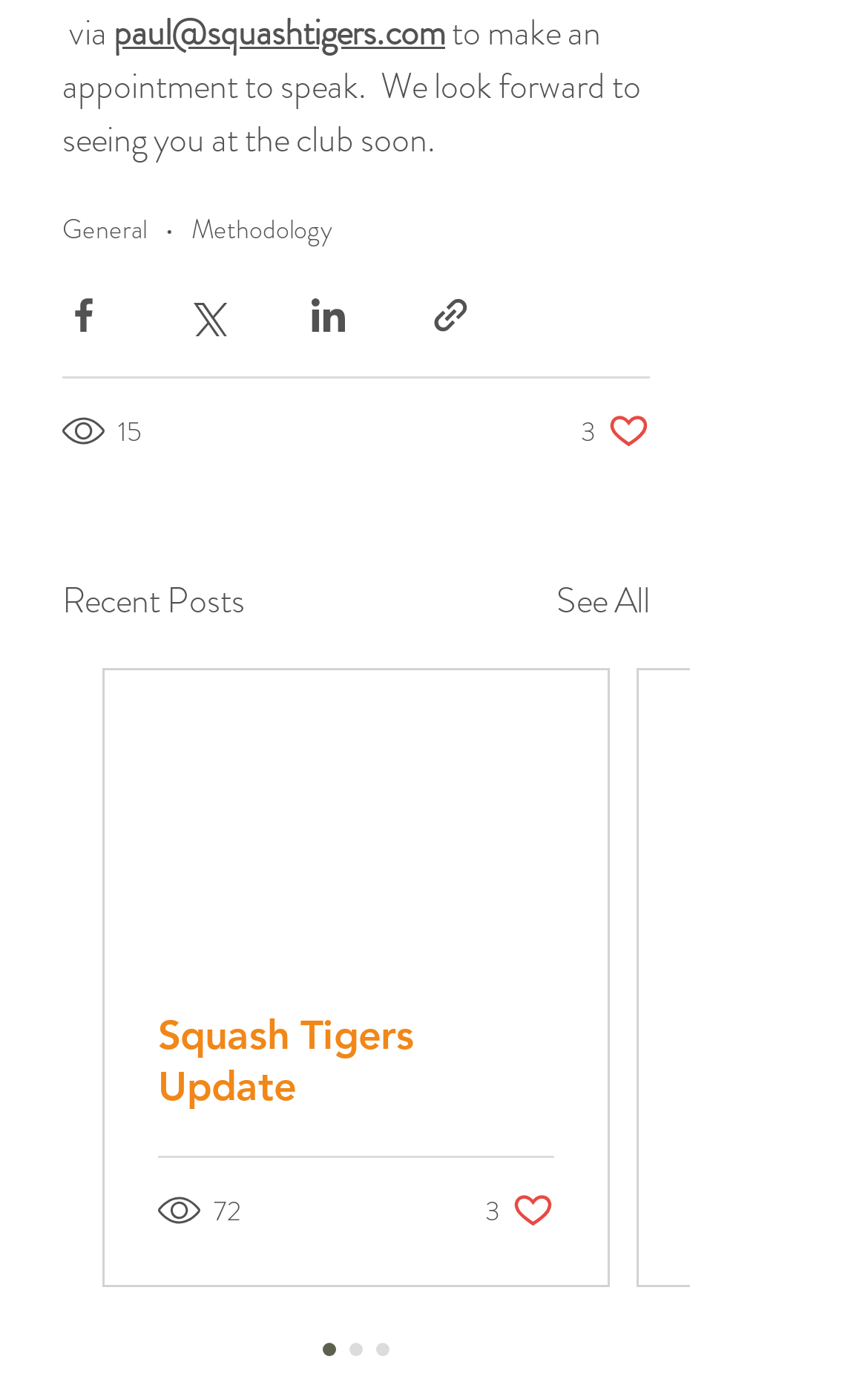From the given element description: "aria-label="Share via Facebook"", find the bounding box for the UI element. Provide the coordinates as four float numbers between 0 and 1, in the order [left, top, right, bottom].

[0.072, 0.212, 0.121, 0.242]